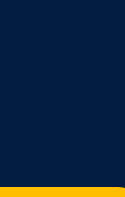Please answer the following question using a single word or phrase: What is the purpose of the ISO 9001 certification?

Quality management standards